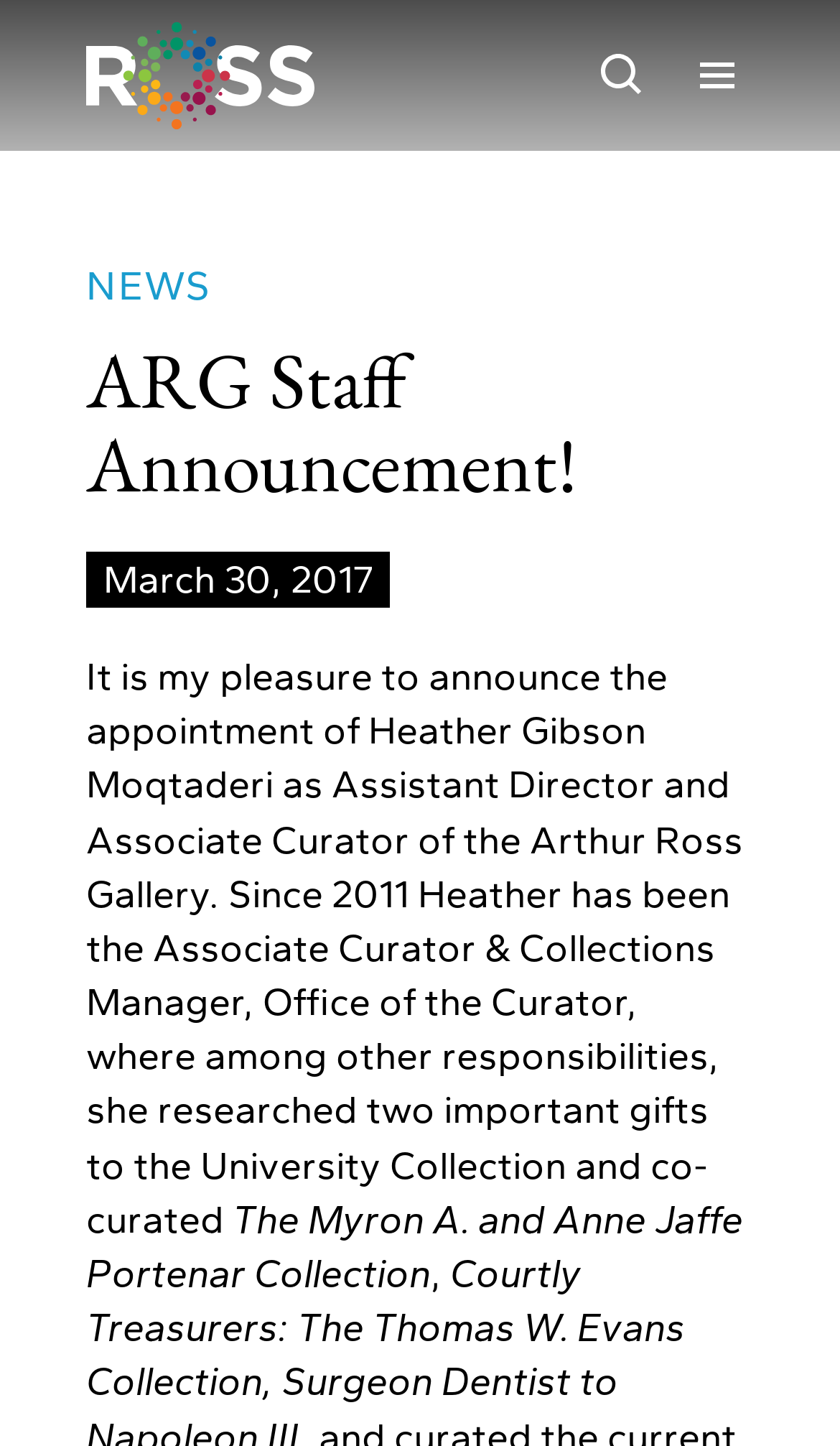What is Heather Gibson Moqtaderi's new role?
Kindly give a detailed and elaborate answer to the question.

I found Heather Gibson Moqtaderi's new role by reading the main text of the announcement, which states that she has been appointed as Assistant Director and Associate Curator of the Arthur Ross Gallery.